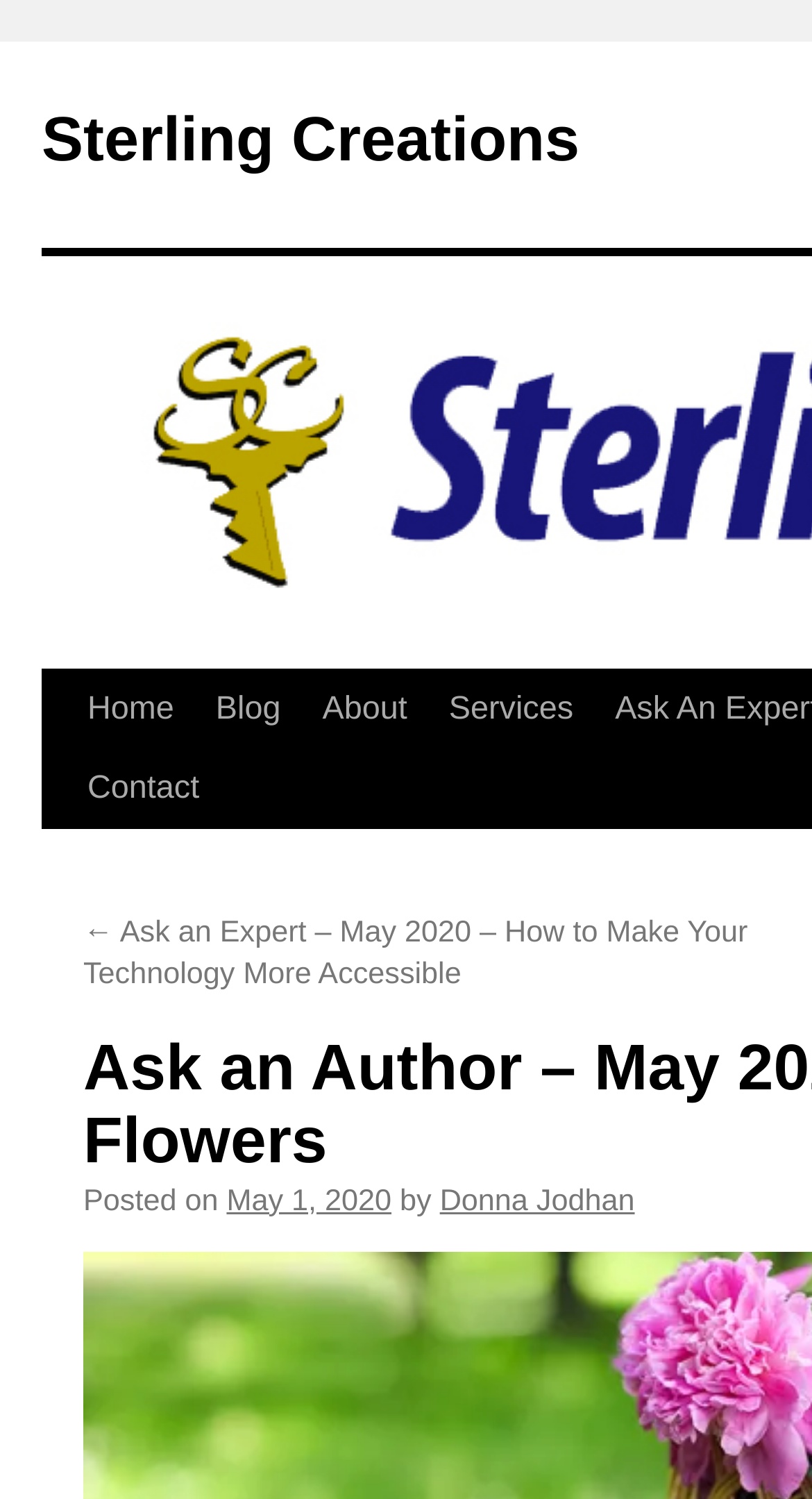Please determine the bounding box coordinates for the UI element described as: "Services".

[0.479, 0.447, 0.658, 0.5]